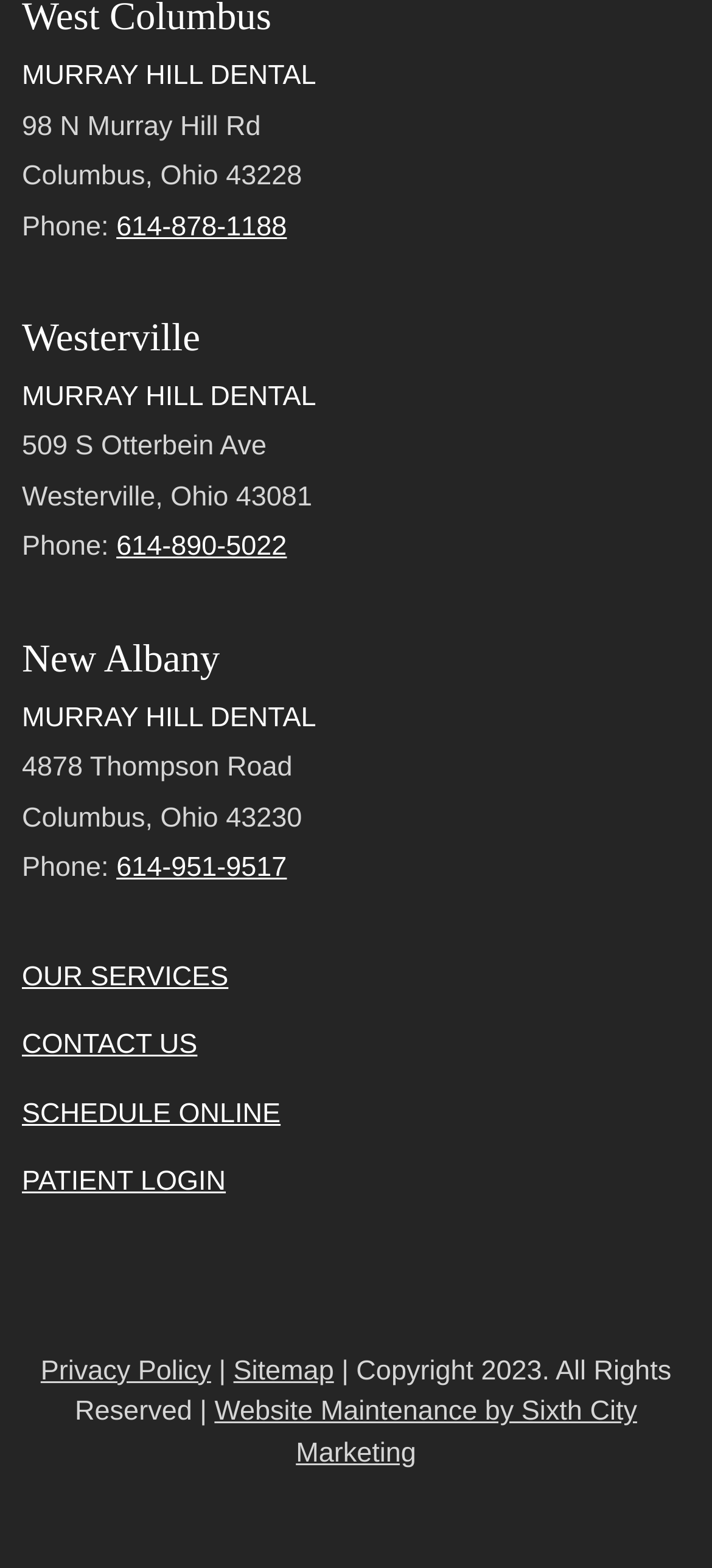What is the phone number of the Westerville location?
Please analyze the image and answer the question with as much detail as possible.

I found the phone number of the Westerville location by looking at the section with the heading 'Westerville' and finding the link with the phone number.